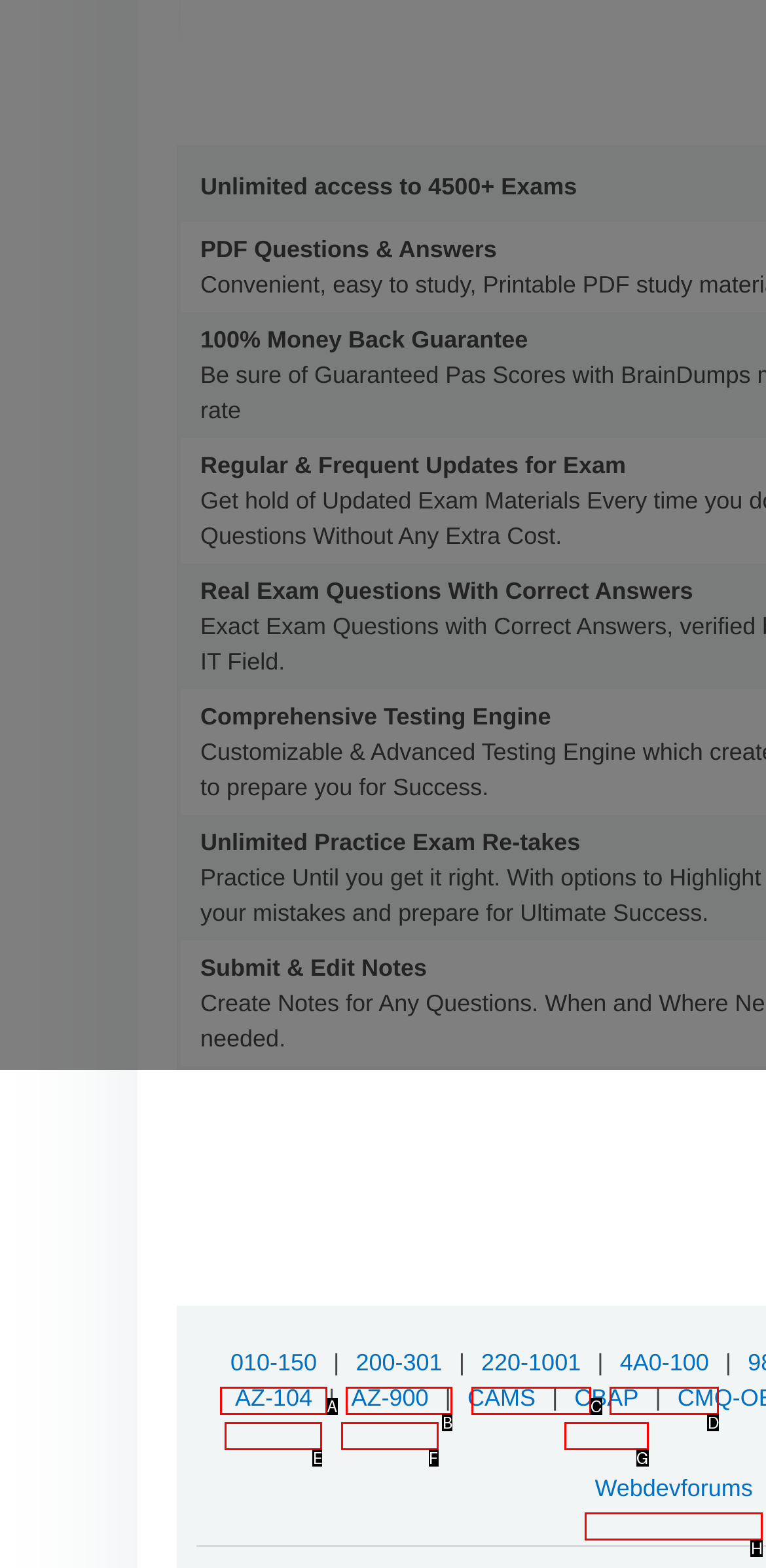Based on the description: 010-150, identify the matching lettered UI element.
Answer by indicating the letter from the choices.

A